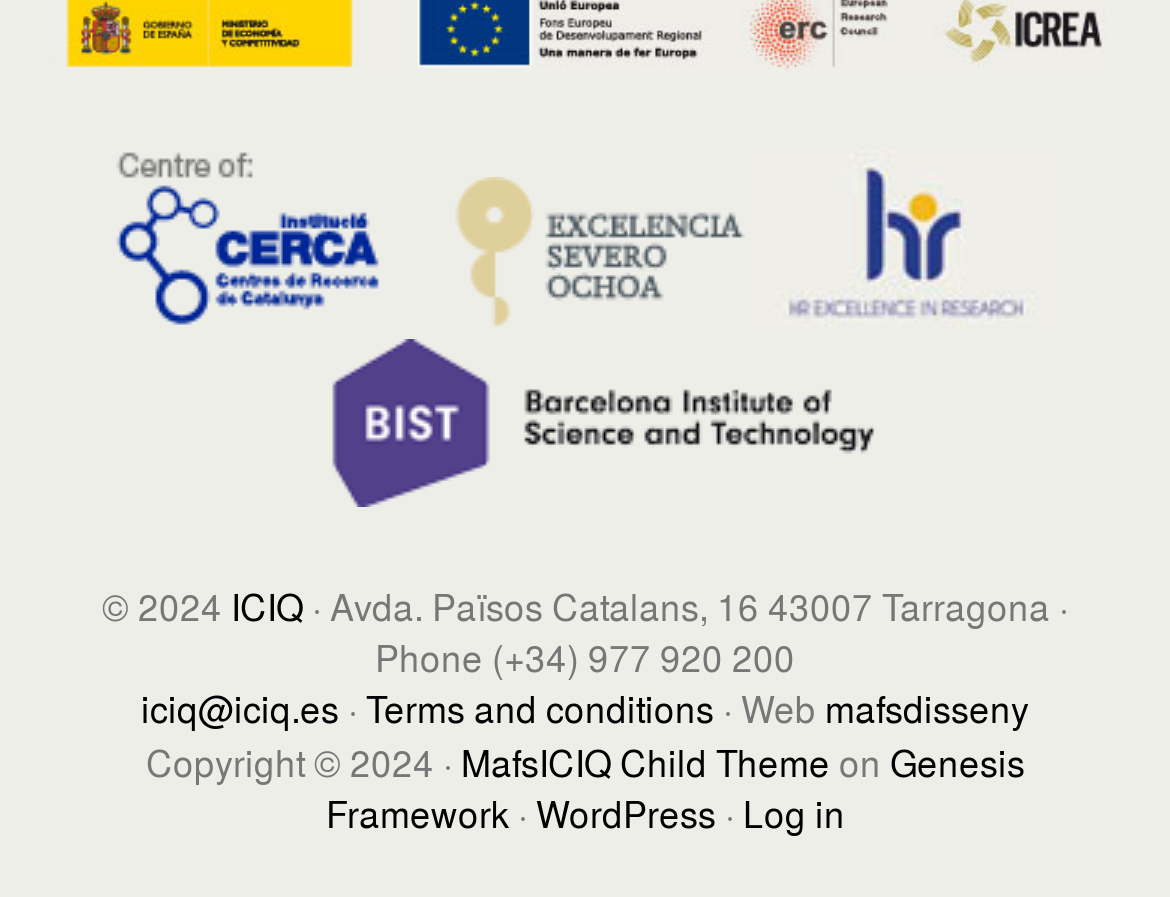Predict the bounding box for the UI component with the following description: "Genesis Framework".

[0.278, 0.818, 0.876, 0.937]